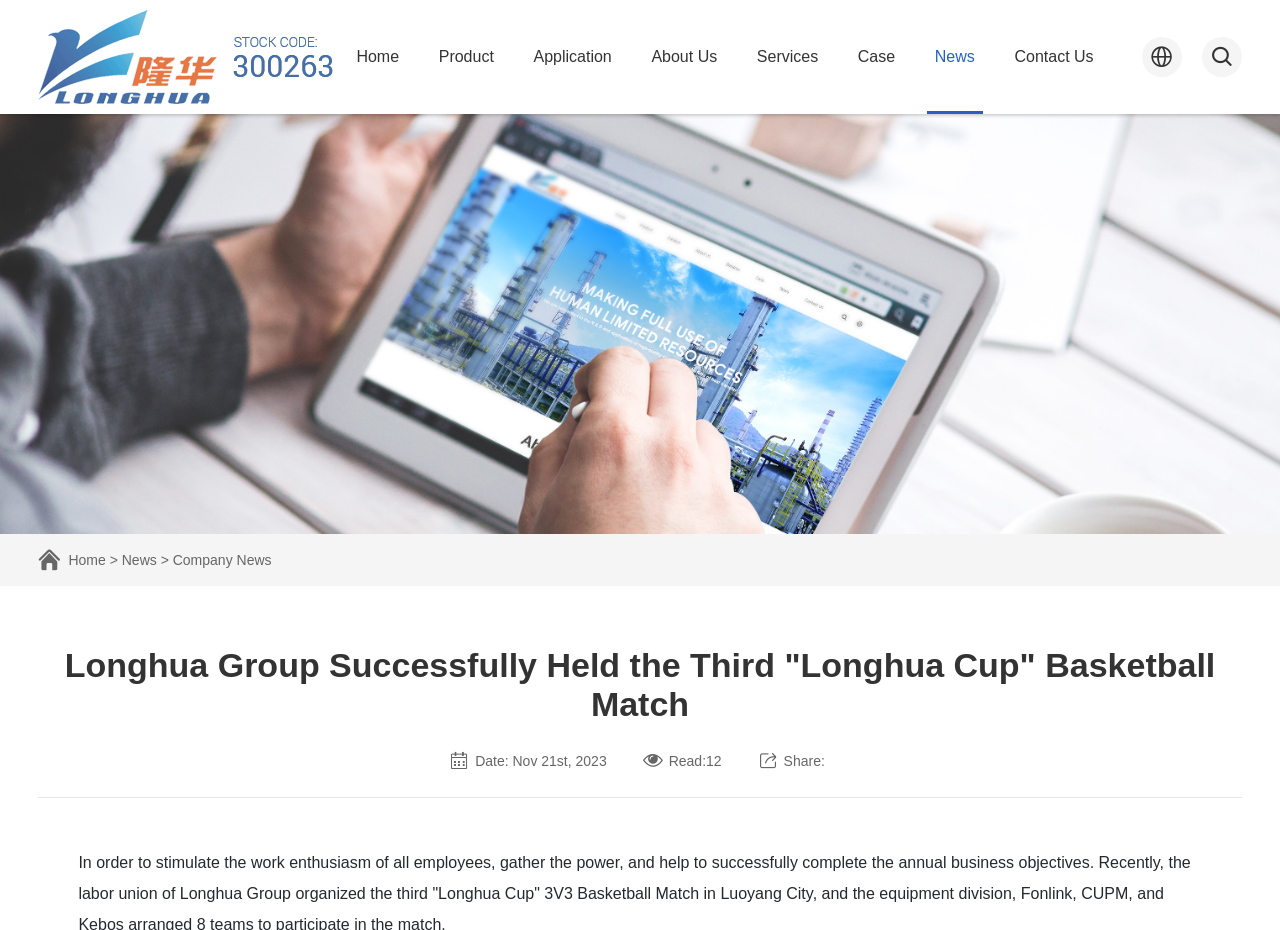Please identify the bounding box coordinates of where to click in order to follow the instruction: "go to News".

[0.724, 0.0, 0.768, 0.123]